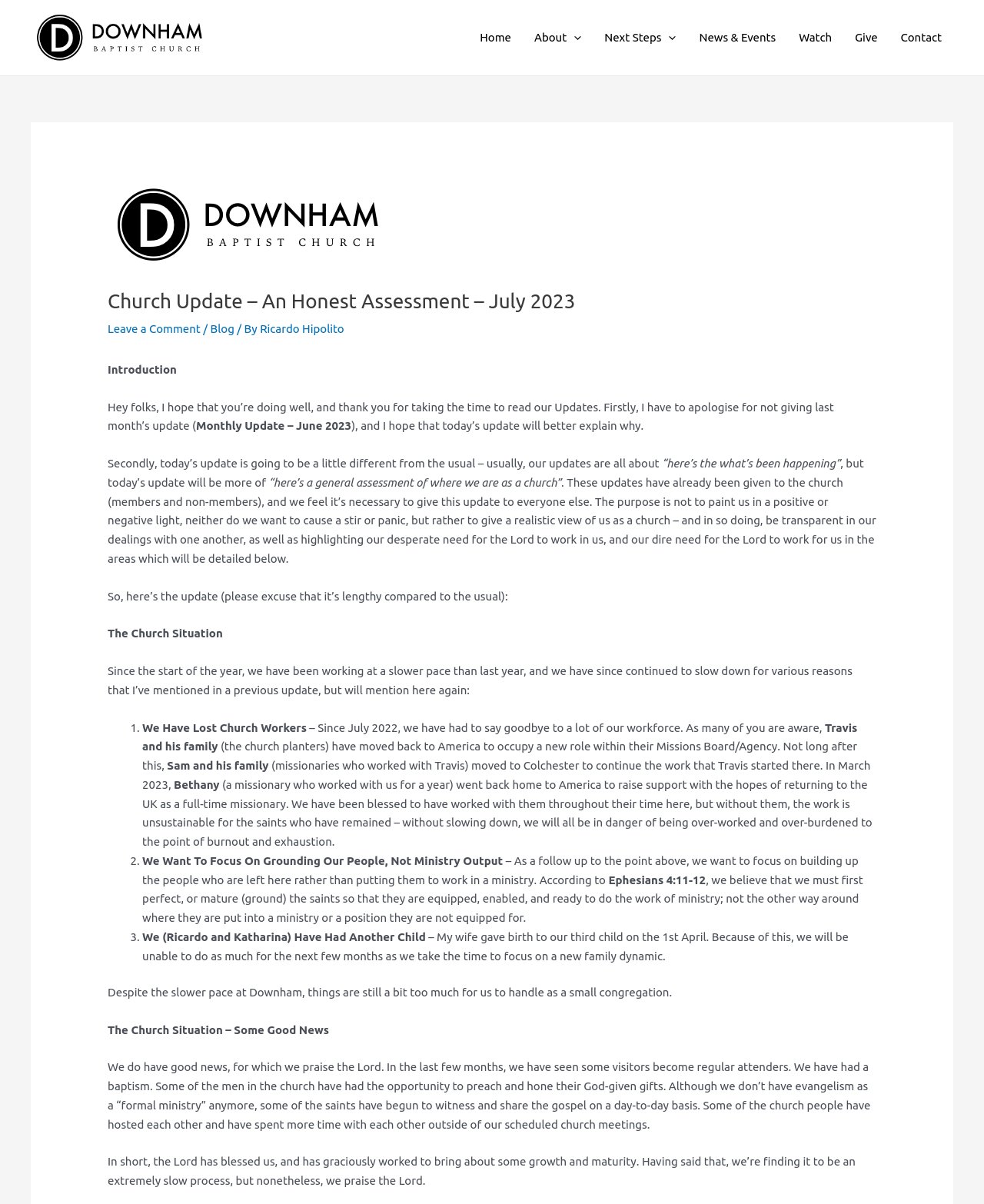Please pinpoint the bounding box coordinates for the region I should click to adhere to this instruction: "Click the 'Ricardo Hipolito' link".

[0.264, 0.268, 0.35, 0.278]